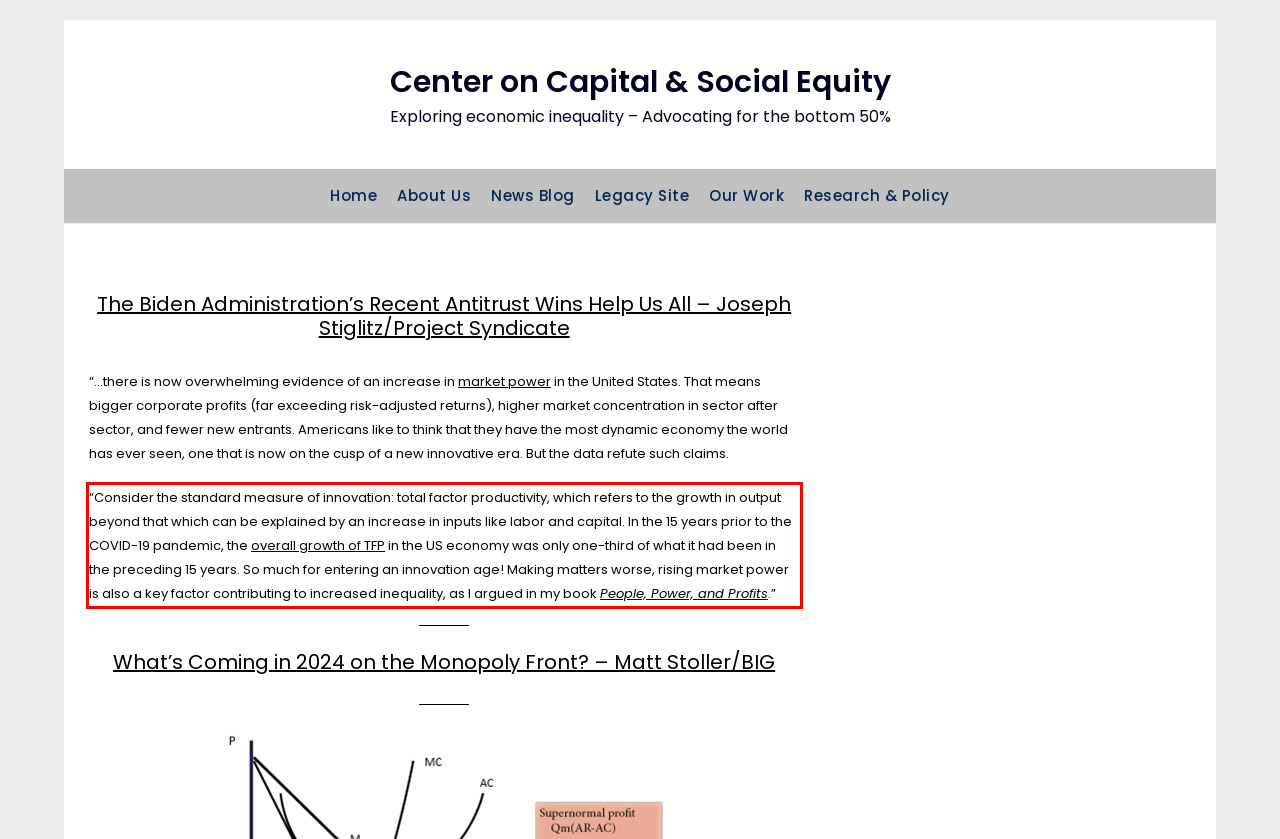You are provided with a screenshot of a webpage that includes a red bounding box. Extract and generate the text content found within the red bounding box.

“Consider the standard measure of innovation: total factor productivity, which refers to the growth in output beyond that which can be explained by an increase in inputs like labor and capital. In the 15 years prior to the COVID-19 pandemic, the overall growth of TFP in the US economy was only one-third of what it had been in the preceding 15 years. So much for entering an innovation age! Making matters worse, rising market power is also a key factor contributing to increased inequality, as I argued in my book People, Power, and Profits.”